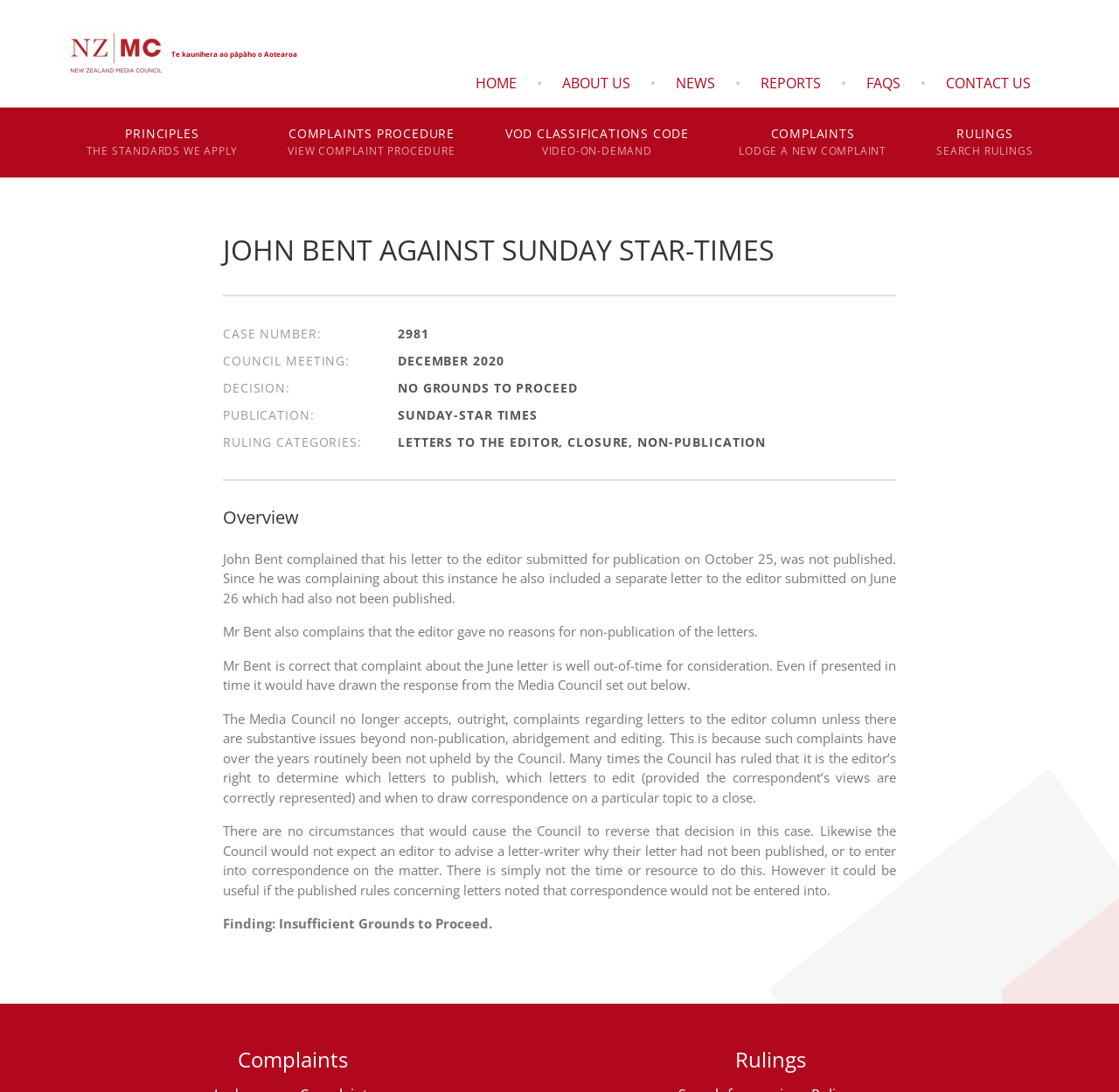Kindly determine the bounding box coordinates of the area that needs to be clicked to fulfill this instruction: "Go to contact us page".

[0.834, 0.059, 0.933, 0.093]